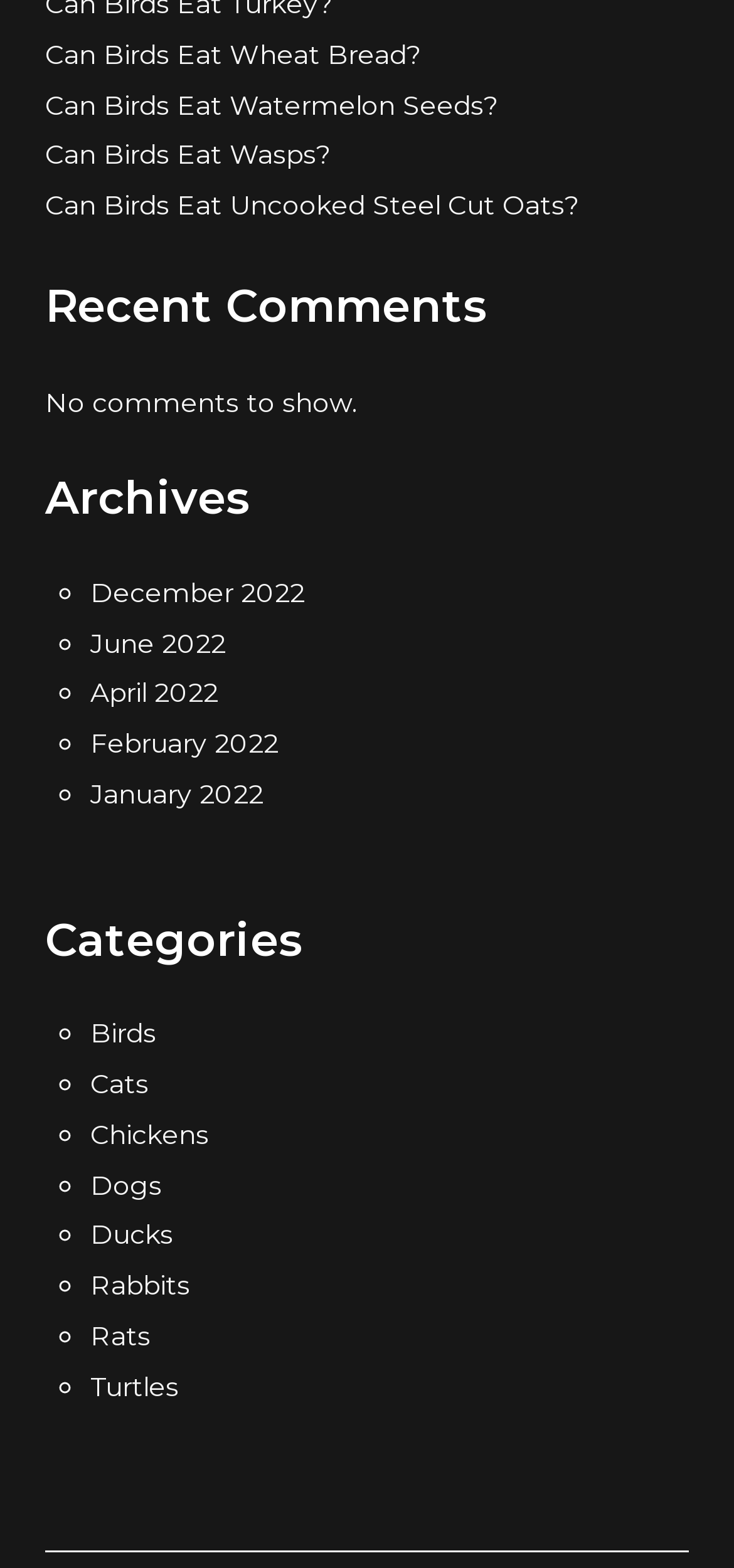Review the image closely and give a comprehensive answer to the question: What is the category with the most links?

After examining the categories, I found that each category has only one link, so there is no category with the most links.